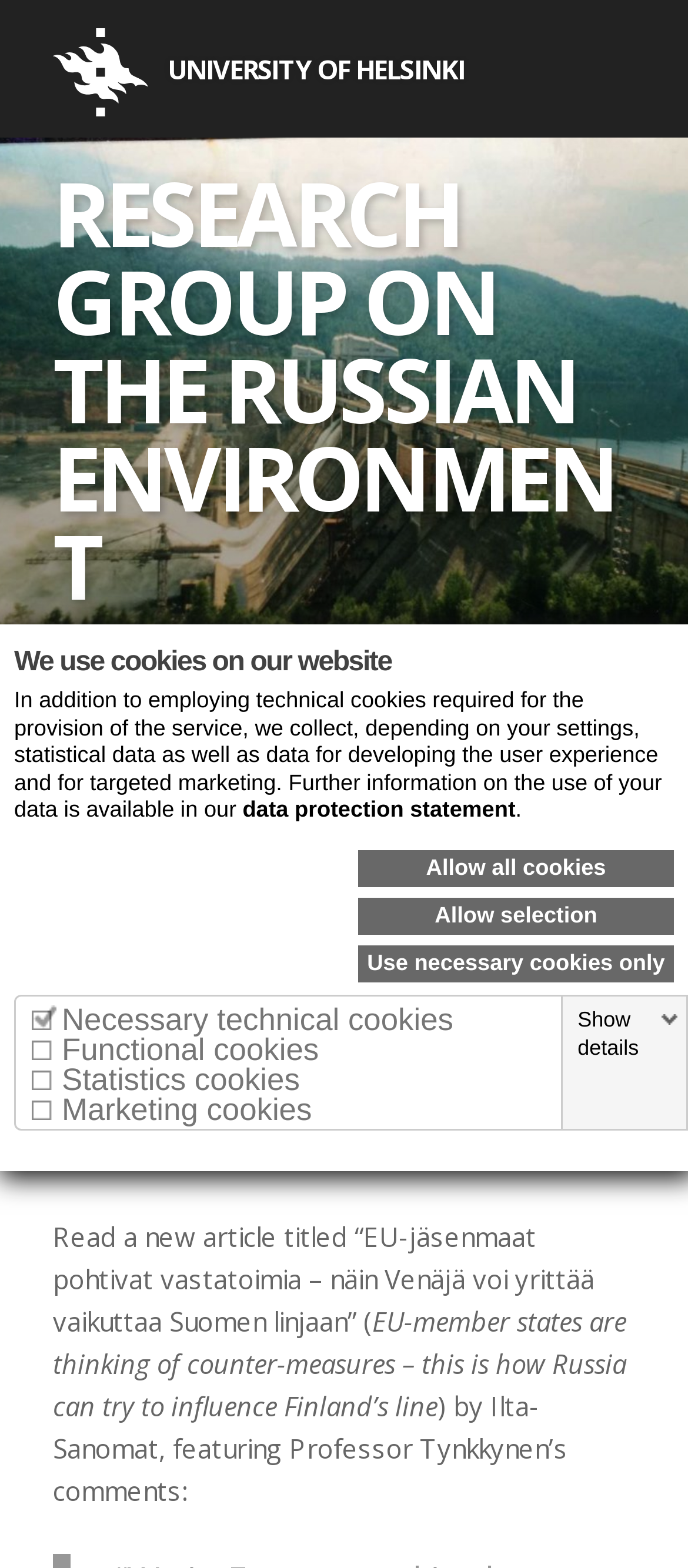What is the title of the article?
From the image, respond with a single word or phrase.

Ilta-Sanomat article